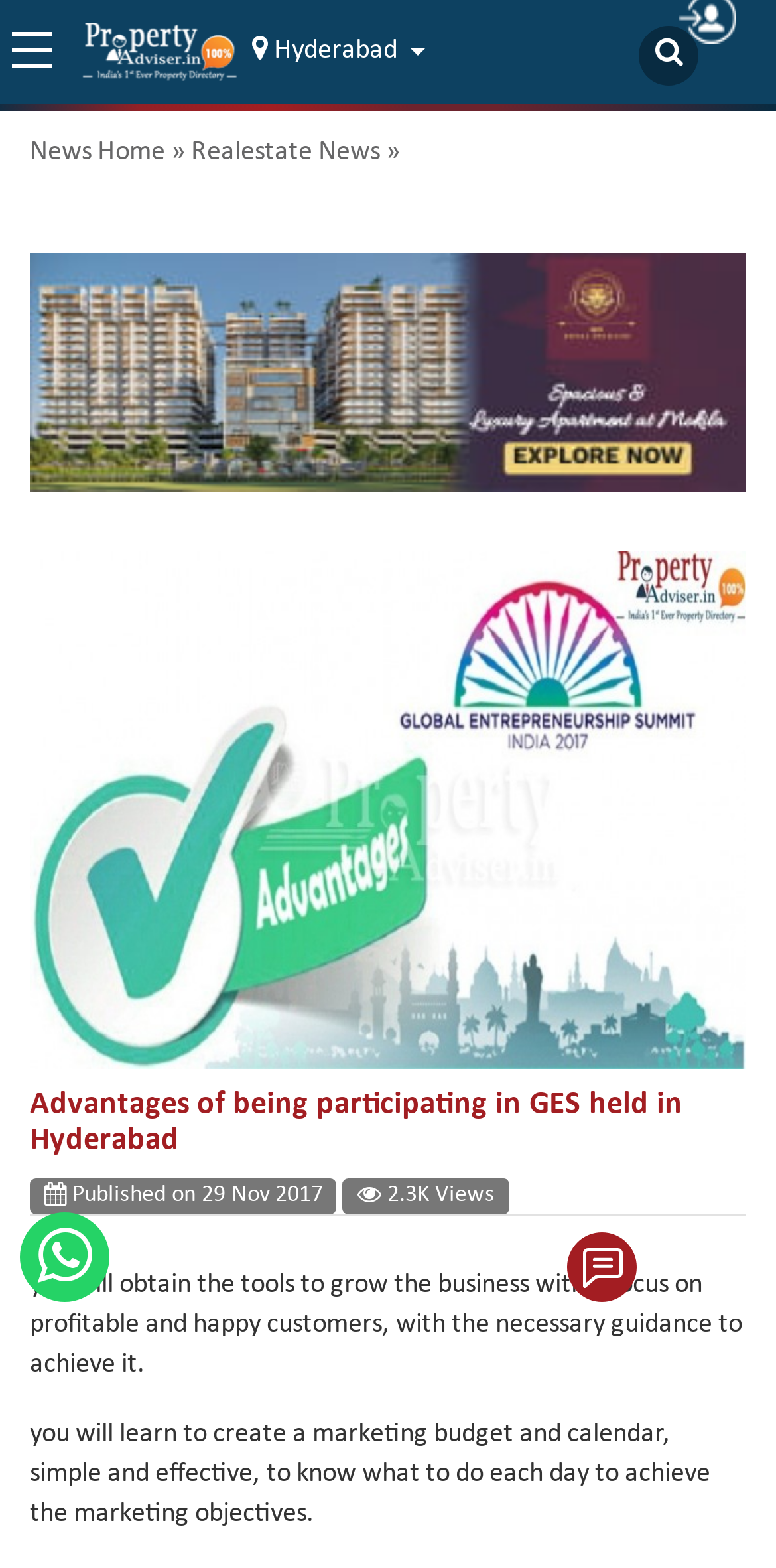How many views does the article have?
Look at the image and provide a short answer using one word or a phrase.

2.3K Views